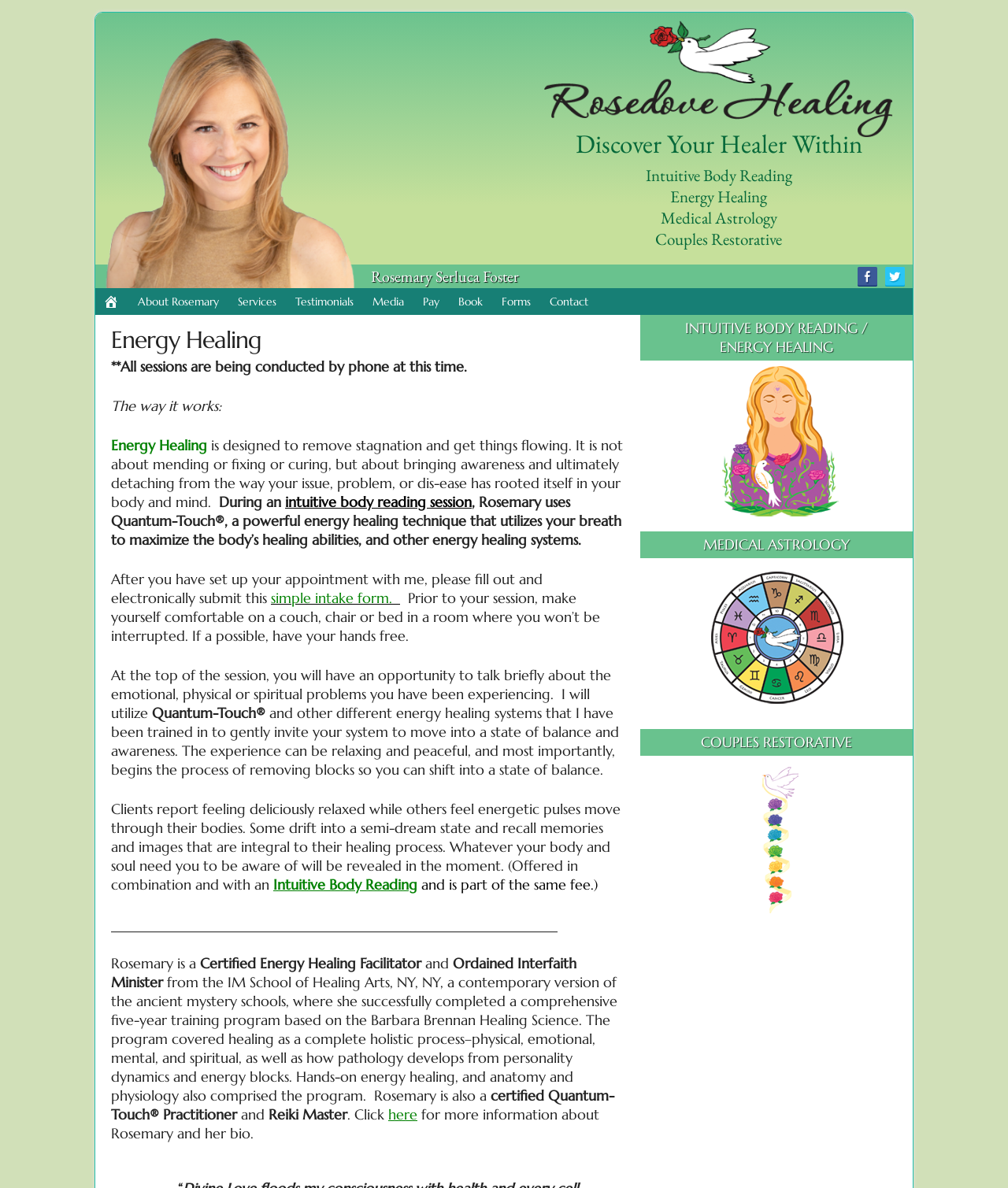Locate the bounding box coordinates of the element that needs to be clicked to carry out the instruction: "click HOME". The coordinates should be given as four float numbers ranging from 0 to 1, i.e., [left, top, right, bottom].

None